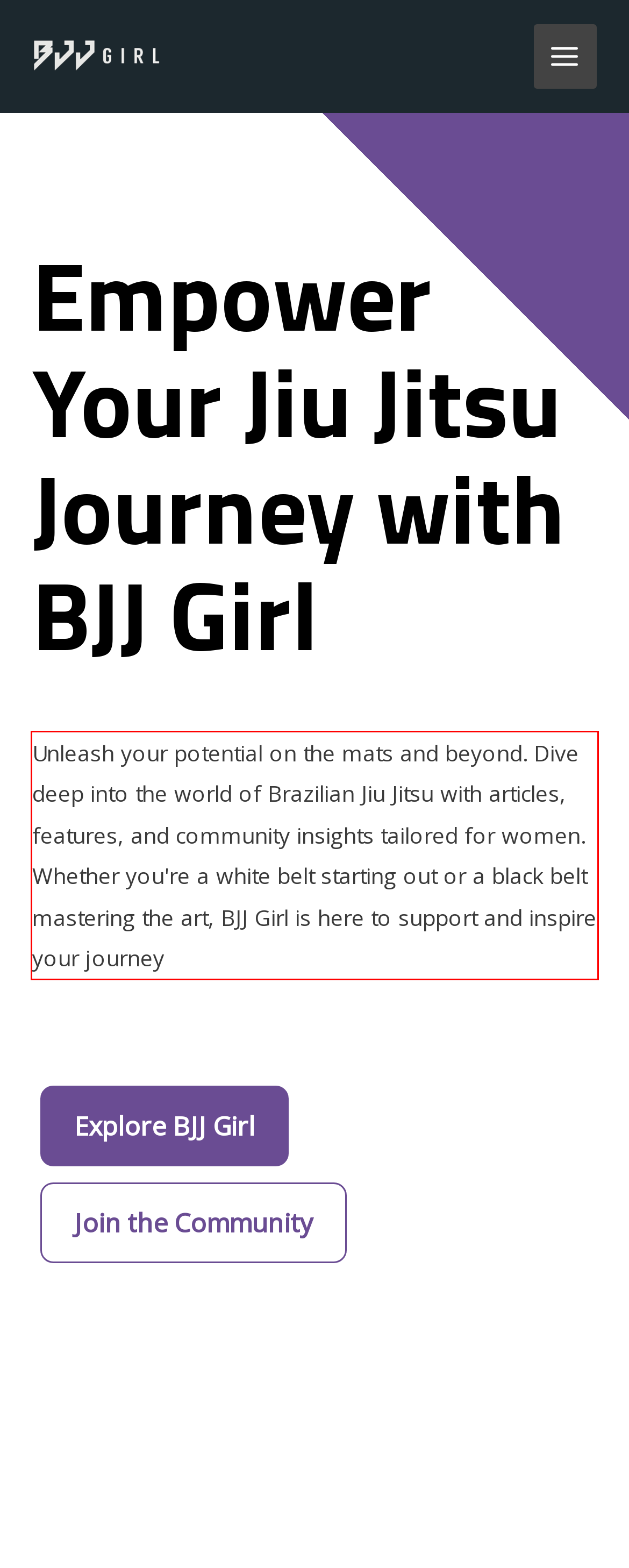Given a webpage screenshot, locate the red bounding box and extract the text content found inside it.

Unleash your potential on the mats and beyond. Dive deep into the world of Brazilian Jiu Jitsu with articles, features, and community insights tailored for women. Whether you're a white belt starting out or a black belt mastering the art, BJJ Girl is here to support and inspire your journey